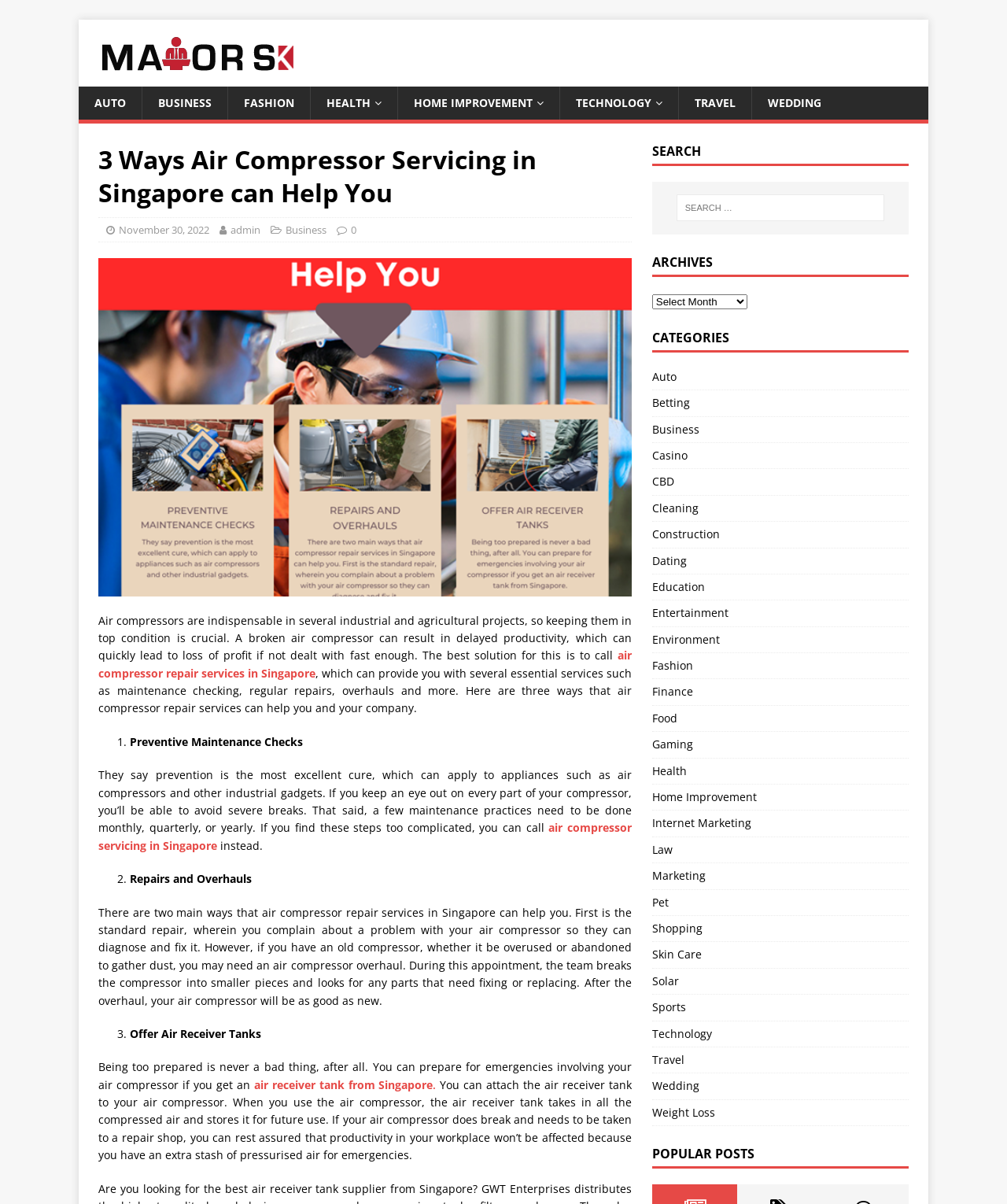Give a detailed explanation of the elements present on the webpage.

This webpage is about the importance of air compressor servicing in Singapore, specifically highlighting three ways it can help individuals and companies. At the top of the page, there is a header section with links to various categories, including "AUTO", "BUSINESS", "FASHION", and more. Below this, there is a section with a heading "3 Ways Air Compressor Servicing in Singapore can Help You" and a subheading with the date "November 30, 2022" and the author "admin". 

To the left of the heading, there is an image, and below the heading, there is a paragraph of text explaining the importance of keeping air compressors in top condition to avoid delayed productivity and loss of profit. The text also mentions the benefits of air compressor repair services in Singapore, which can provide maintenance checking, regular repairs, overhauls, and more.

The page then lists three ways air compressor repair services can help, each with a numbered marker. The first point is about preventive maintenance checks, which can help avoid severe breaks. The second point discusses repairs and overhauls, which can fix problems with air compressors and make them as good as new. The third point mentions the option of getting an air receiver tank, which can store compressed air for future use in case of emergencies.

On the right side of the page, there are several sections, including a search bar, archives, categories, and popular posts. The categories section has a long list of links to various topics, including "Auto", "Business", "Fashion", and more.